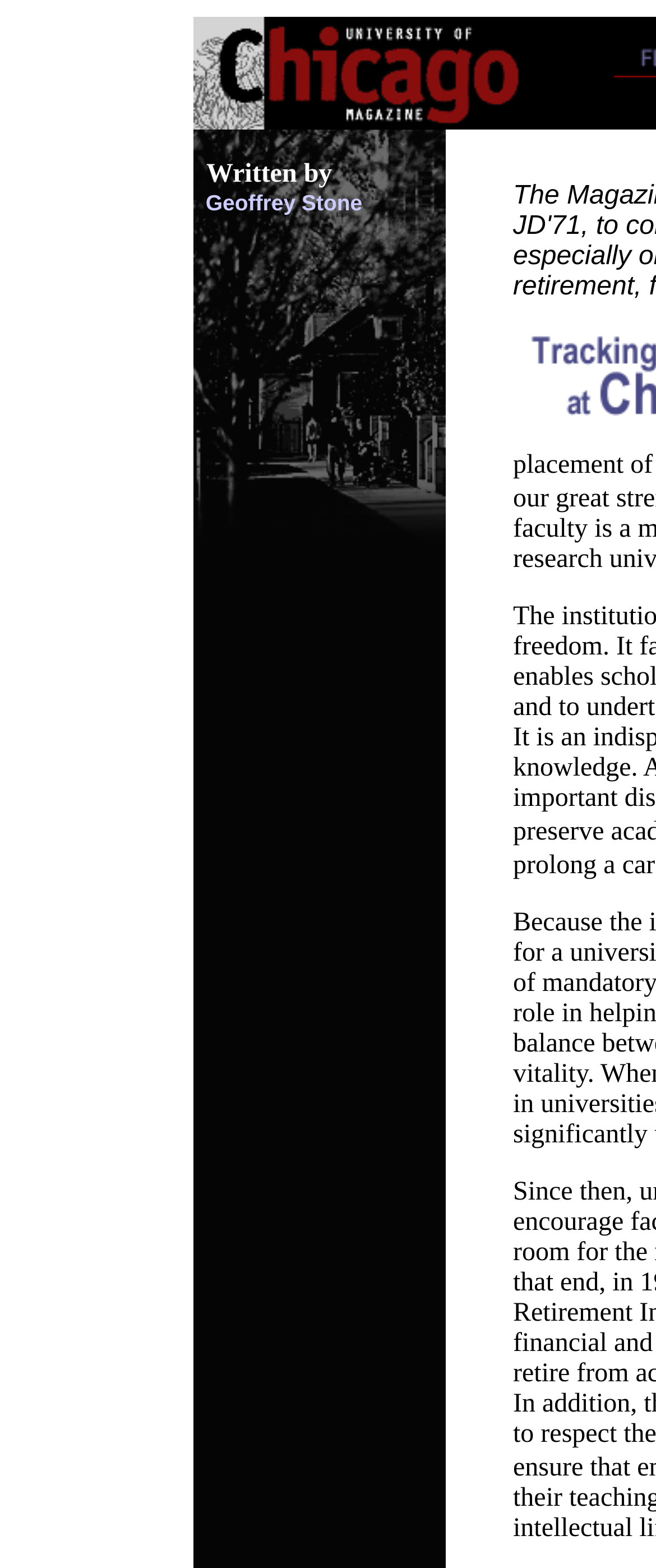What is the layout of the top section?
Please provide a single word or phrase as your answer based on the image.

Table layout